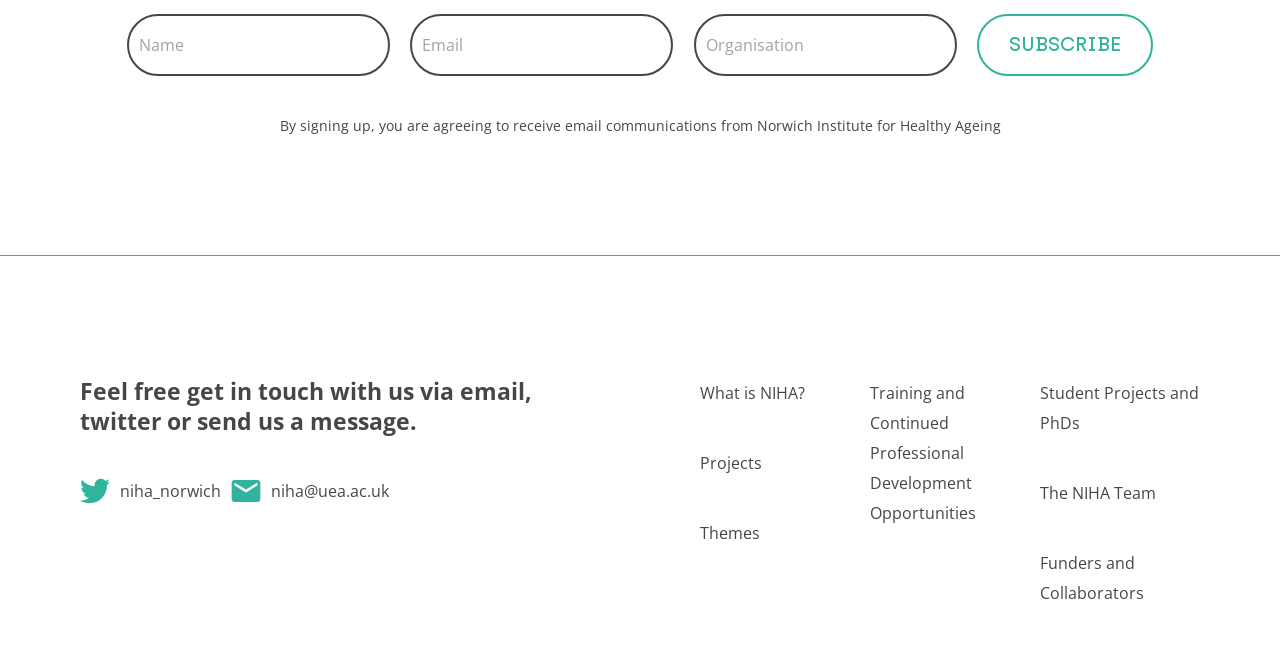Identify the bounding box coordinates of the section to be clicked to complete the task described by the following instruction: "Subscribe to the newsletter". The coordinates should be four float numbers between 0 and 1, formatted as [left, top, right, bottom].

[0.764, 0.022, 0.901, 0.117]